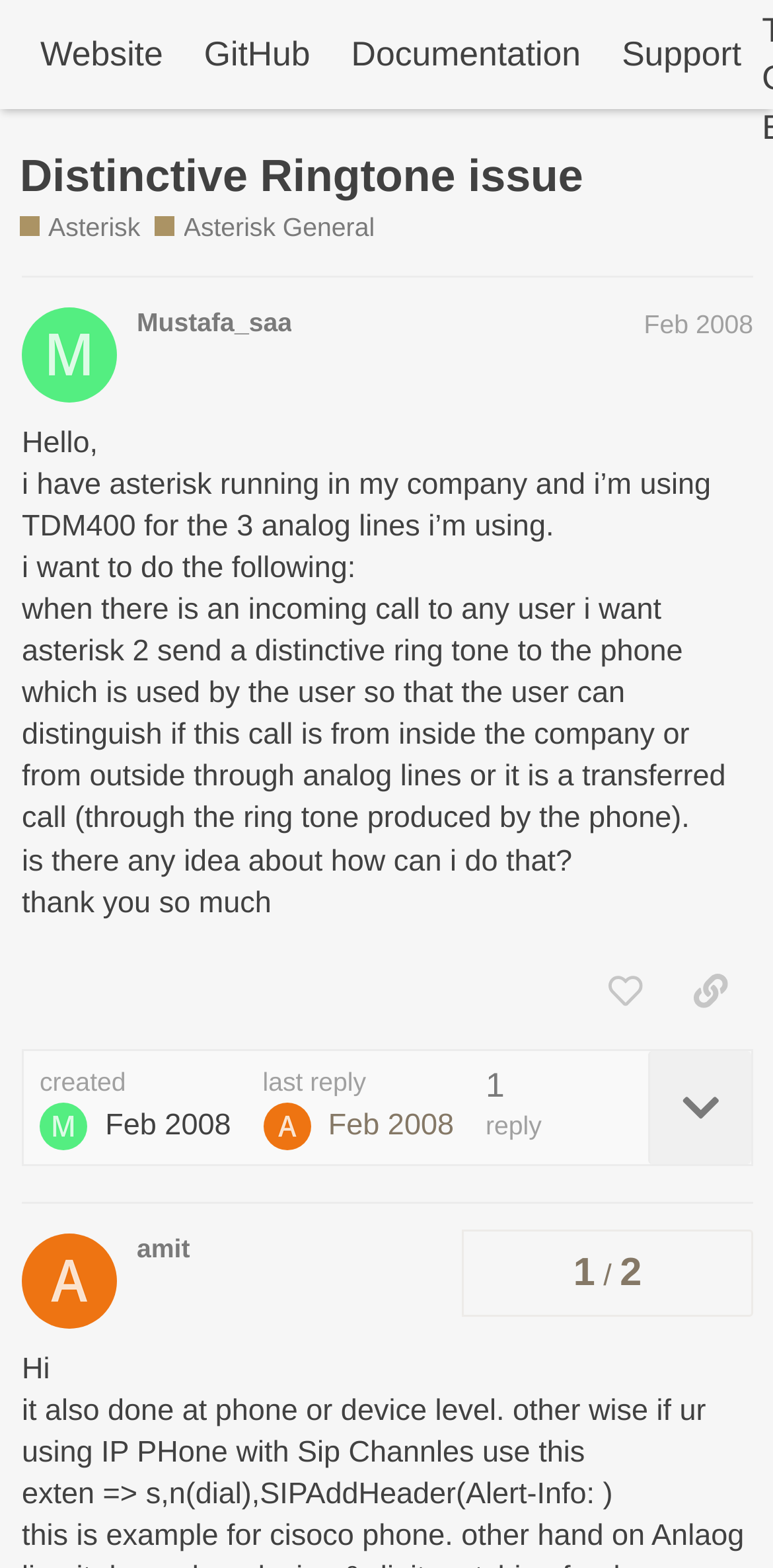Determine the main headline of the webpage and provide its text.

Distinctive Ringtone issue